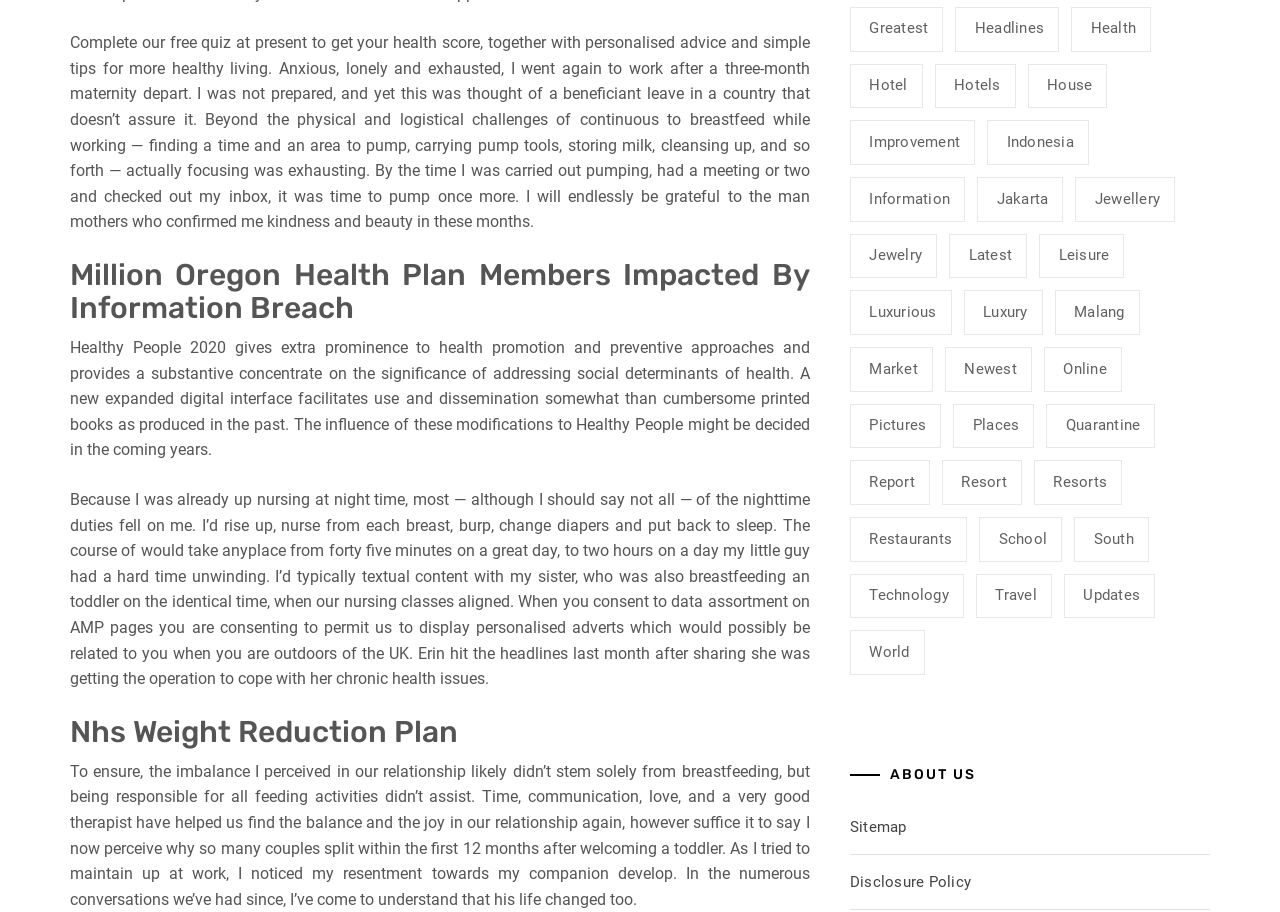What is the text of the StaticText element at the top of the webpage?
Refer to the screenshot and respond with a concise word or phrase.

Complete our free quiz at present to get your health score, together with personalised advice and simple tips for more healthy living.